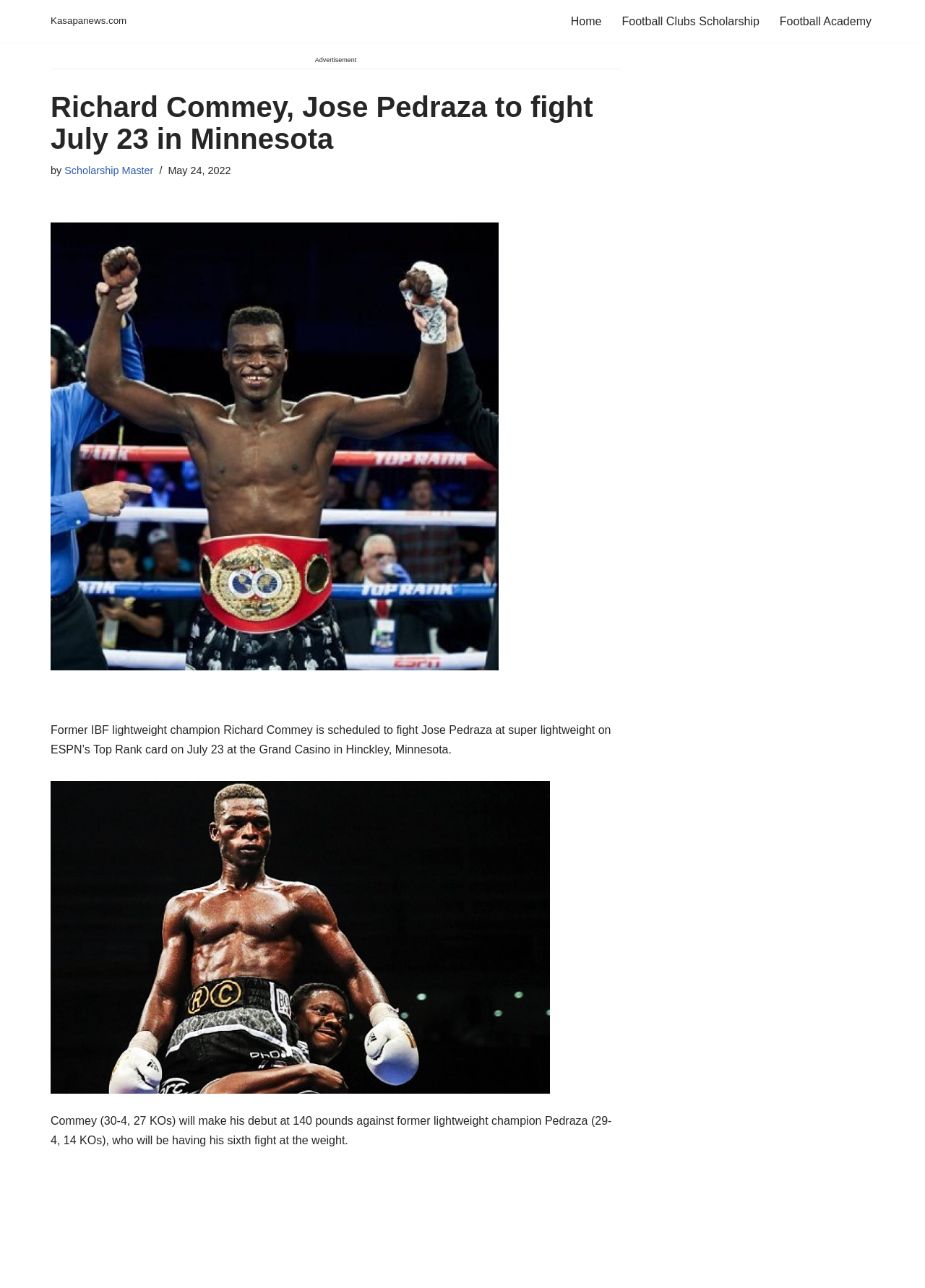Illustrate the webpage's structure and main components comprehensively.

The webpage appears to be a news article about an upcoming boxing match between Richard Commey and Jose Pedraza. At the top left of the page, there is a link to skip to the content, followed by a link to the website's homepage, Kasapanews.com. 

To the right of these links, there is a navigation menu with three options: Home, Football Clubs Scholarship, and Football Academy. Below this menu, there is an advertisement. 

The main content of the page is a news article with a heading that reads "Richard Commey, Jose Pedraza to fight July 23 in Minnesota". The article is attributed to "Scholarship Master" and has a timestamp of May 24, 2022. 

The article itself is a short paragraph that describes the upcoming boxing match between Richard Commey and Jose Pedraza. Below the article, there is a figure, likely an image related to the boxing match. 

Further down the page, there is another paragraph of text that provides more details about the boxing match, including the weights and records of the two fighters. 

To the right of the main content, there is a complementary section with a heading that reads "Categories". 

At the bottom of the page, there is a notice about the use of cookies on the website, with options to accept or customize cookie settings.